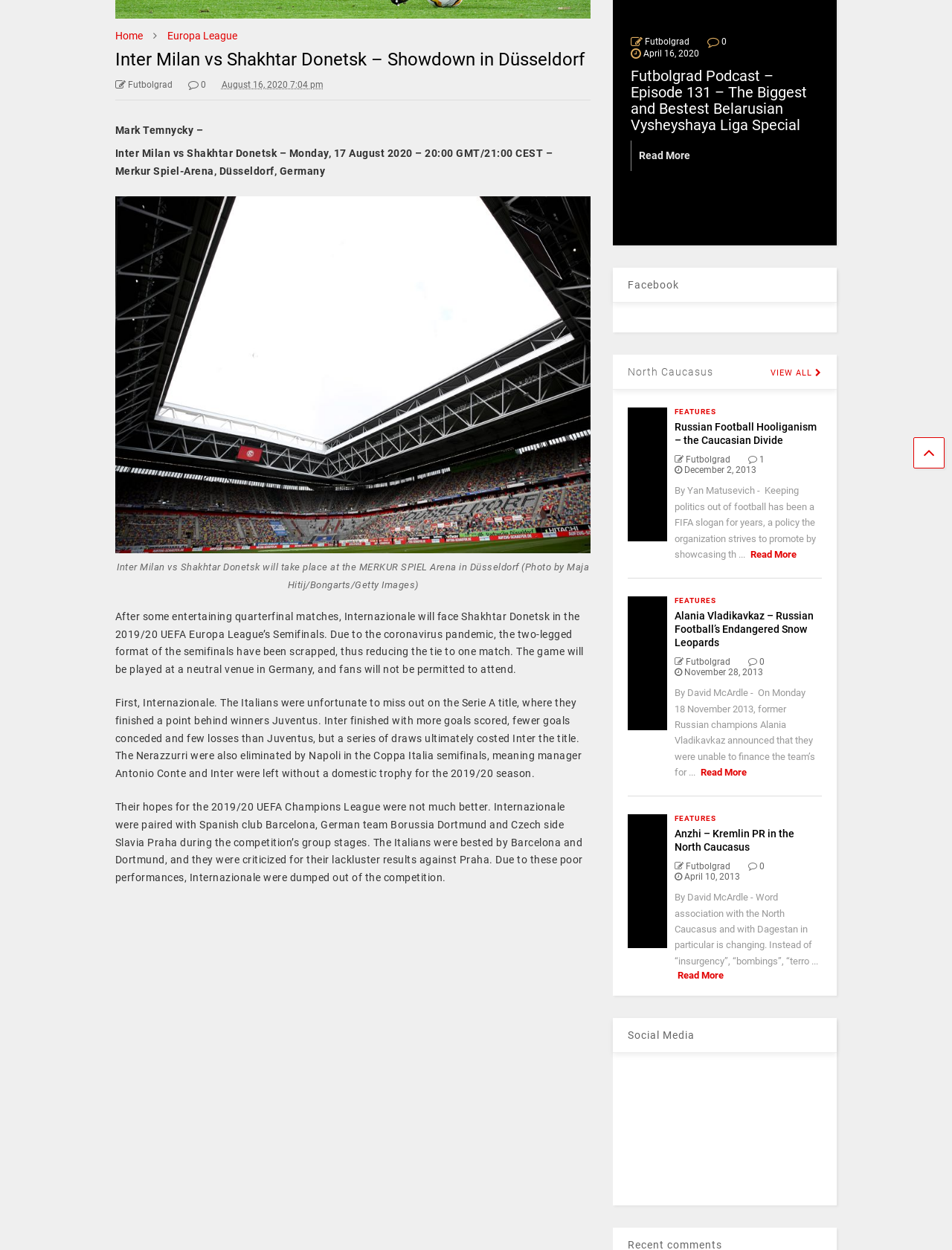Provide the bounding box coordinates of the HTML element described by the text: "April 16, 2020". The coordinates should be in the format [left, top, right, bottom] with values between 0 and 1.

[0.663, 0.039, 0.735, 0.048]